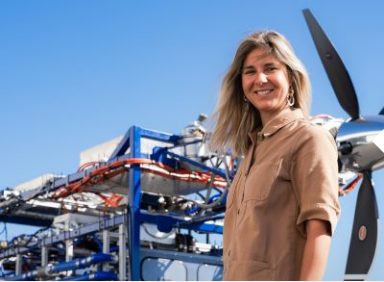Offer a comprehensive description of the image.

In the image, a smiling woman stands confidently in front of a large, industrial structure that appears to be part of an aviation or engineering facility. She has shoulder-length blonde hair and is dressed in a light brown blouse, which suggests a casual yet professional demeanor. The background features several colorful pipes and a prominent aircraft propeller, hinting at a focus on innovative aviation technologies or environmental initiatives. This scene likely embodies the commitment to eco-friendly practices in aviation, aligning with insights mentioned in a related article about Amelia’s vision for sustainable flights, driven by leaders like Solenne Regourd, who is highlighted in the text.